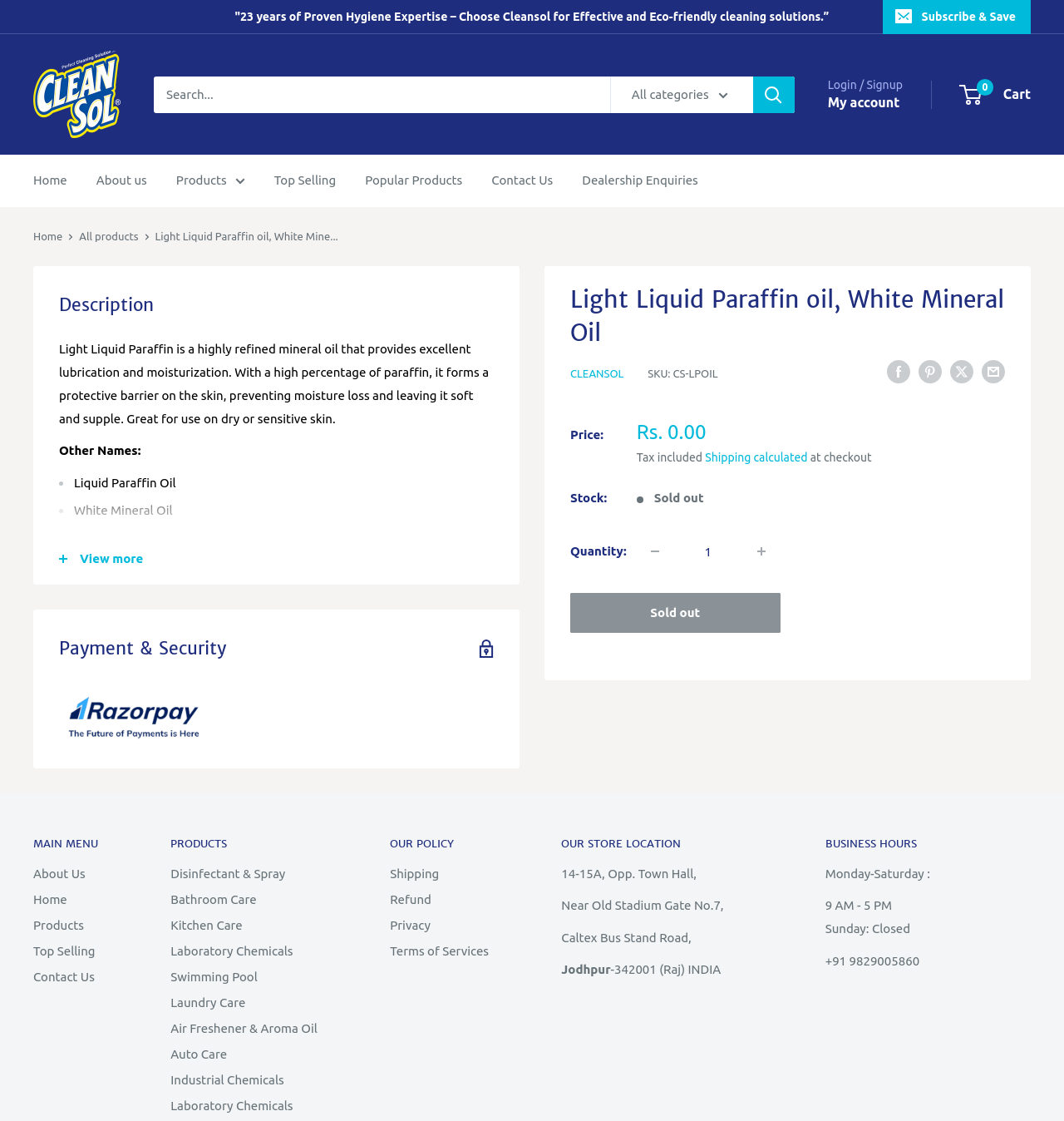Please provide the bounding box coordinates for the UI element as described: "Products". The coordinates must be four floats between 0 and 1, represented as [left, top, right, bottom].

[0.031, 0.814, 0.106, 0.837]